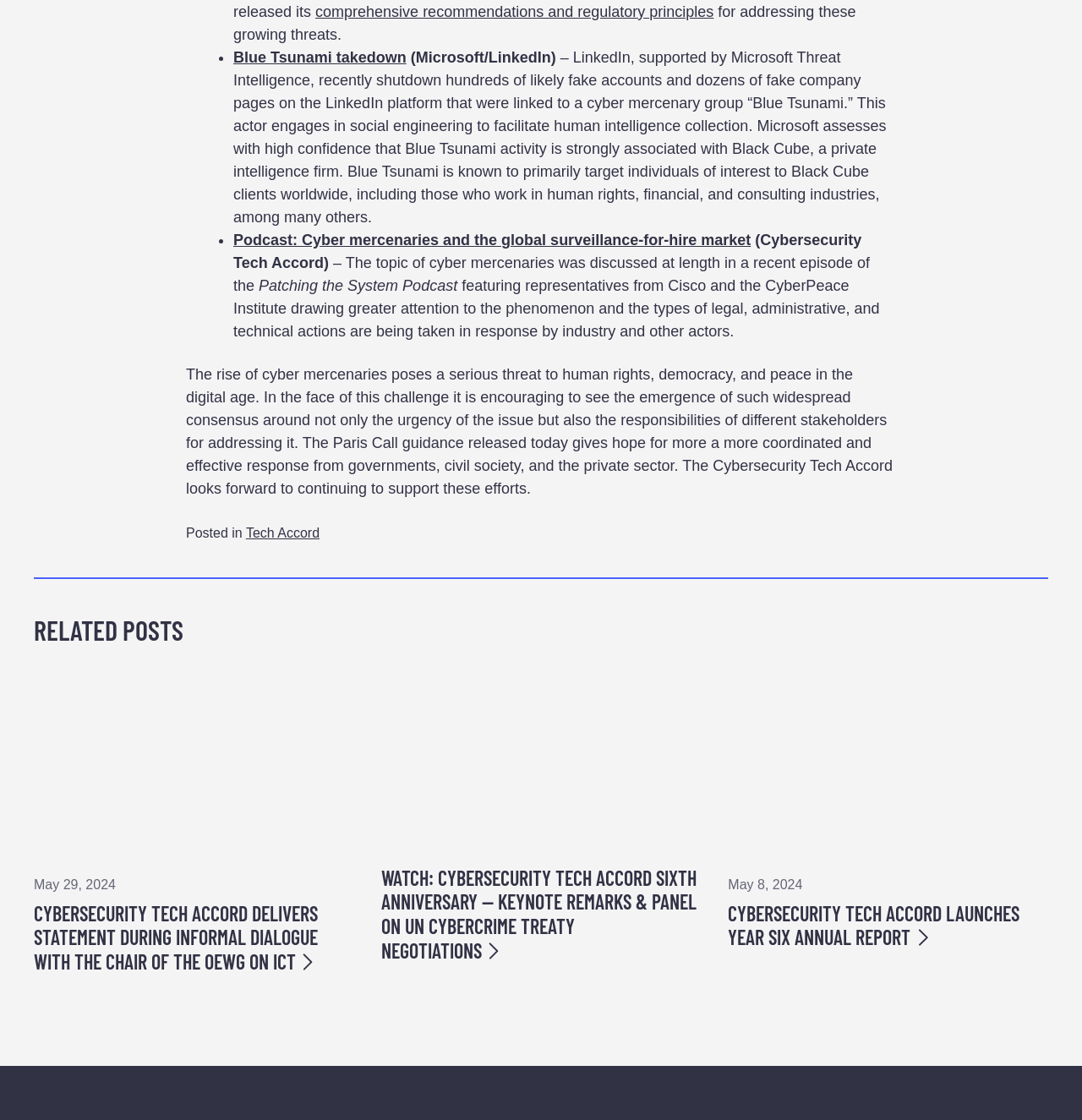Please determine the bounding box coordinates of the area that needs to be clicked to complete this task: 'Watch the keynote remarks and panel on UN cybercrime treaty negotiations'. The coordinates must be four float numbers between 0 and 1, formatted as [left, top, right, bottom].

[0.352, 0.773, 0.648, 0.86]